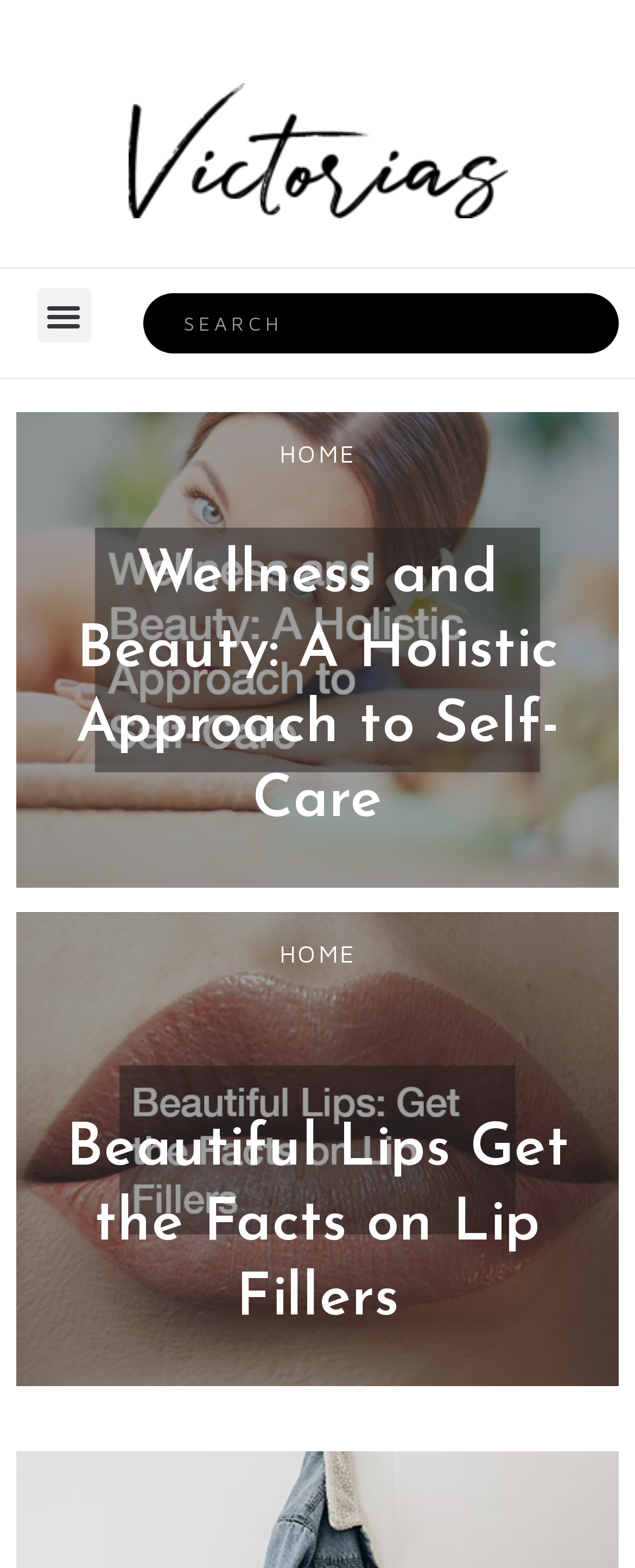Please provide a detailed answer to the question below based on the screenshot: 
What is the name of the website?

The name of the website can be determined by looking at the top-left corner of the webpage, where the logo 'Victorias copy' is located, indicating that the website is named 'Victorias'.